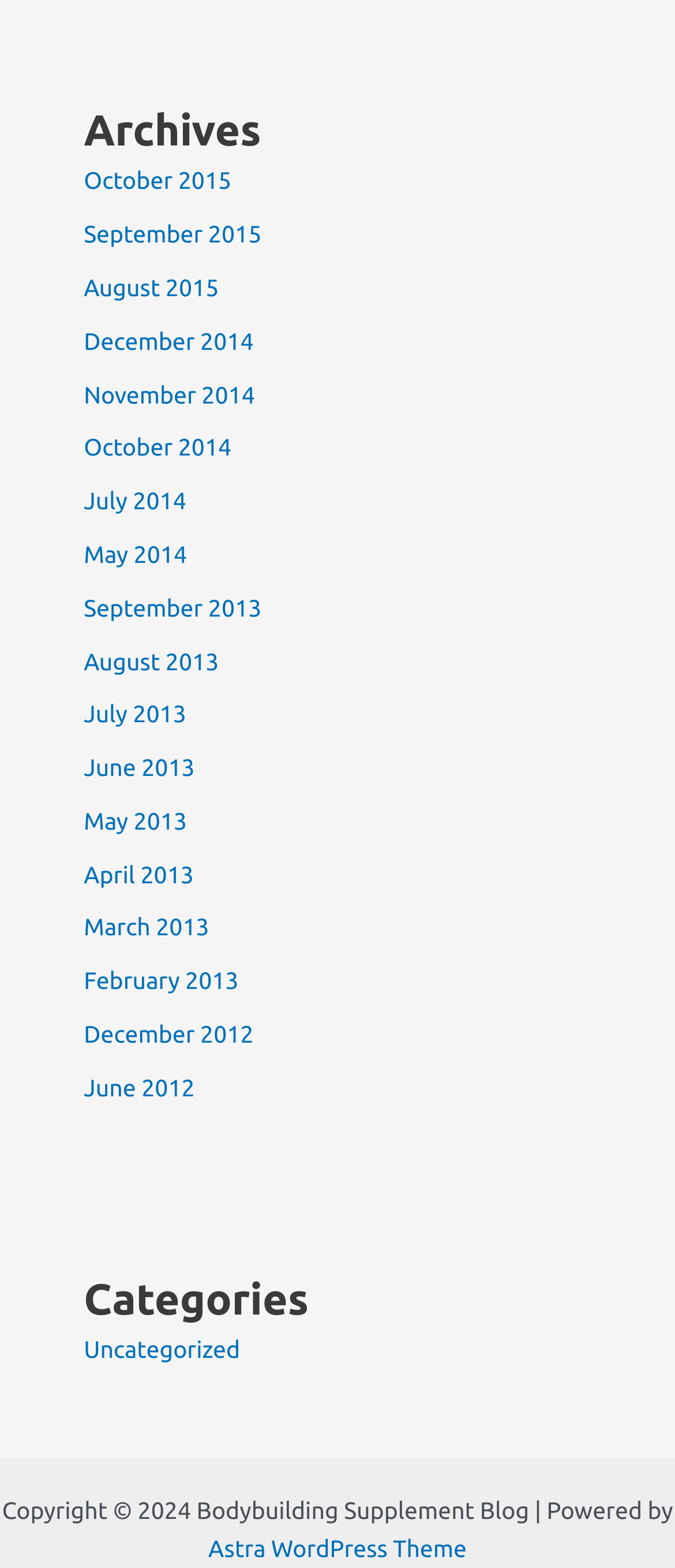How many categories are there?
Using the visual information from the image, give a one-word or short-phrase answer.

1